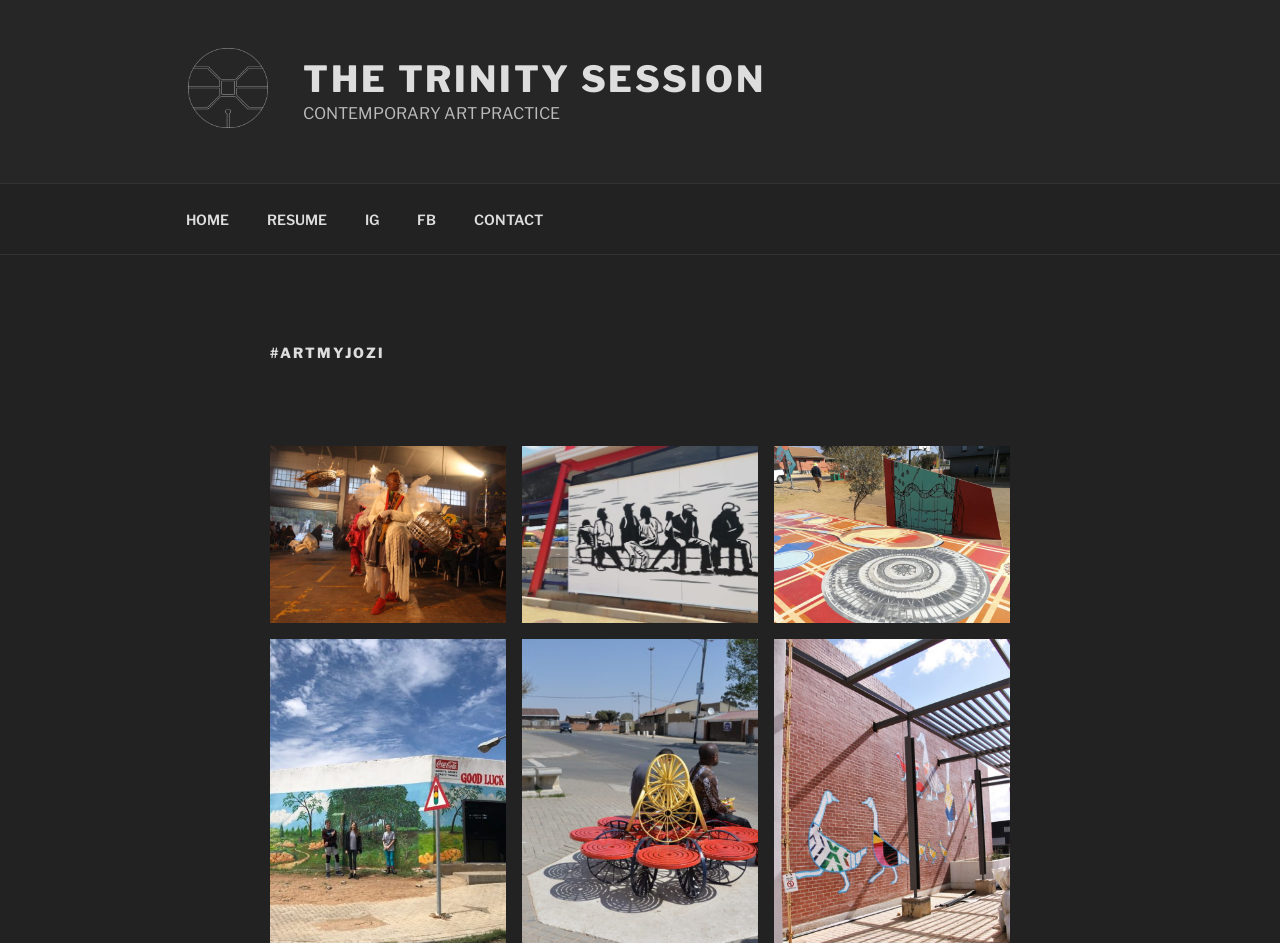Please provide a one-word or phrase answer to the question: 
How many social media links are there in the top menu?

2